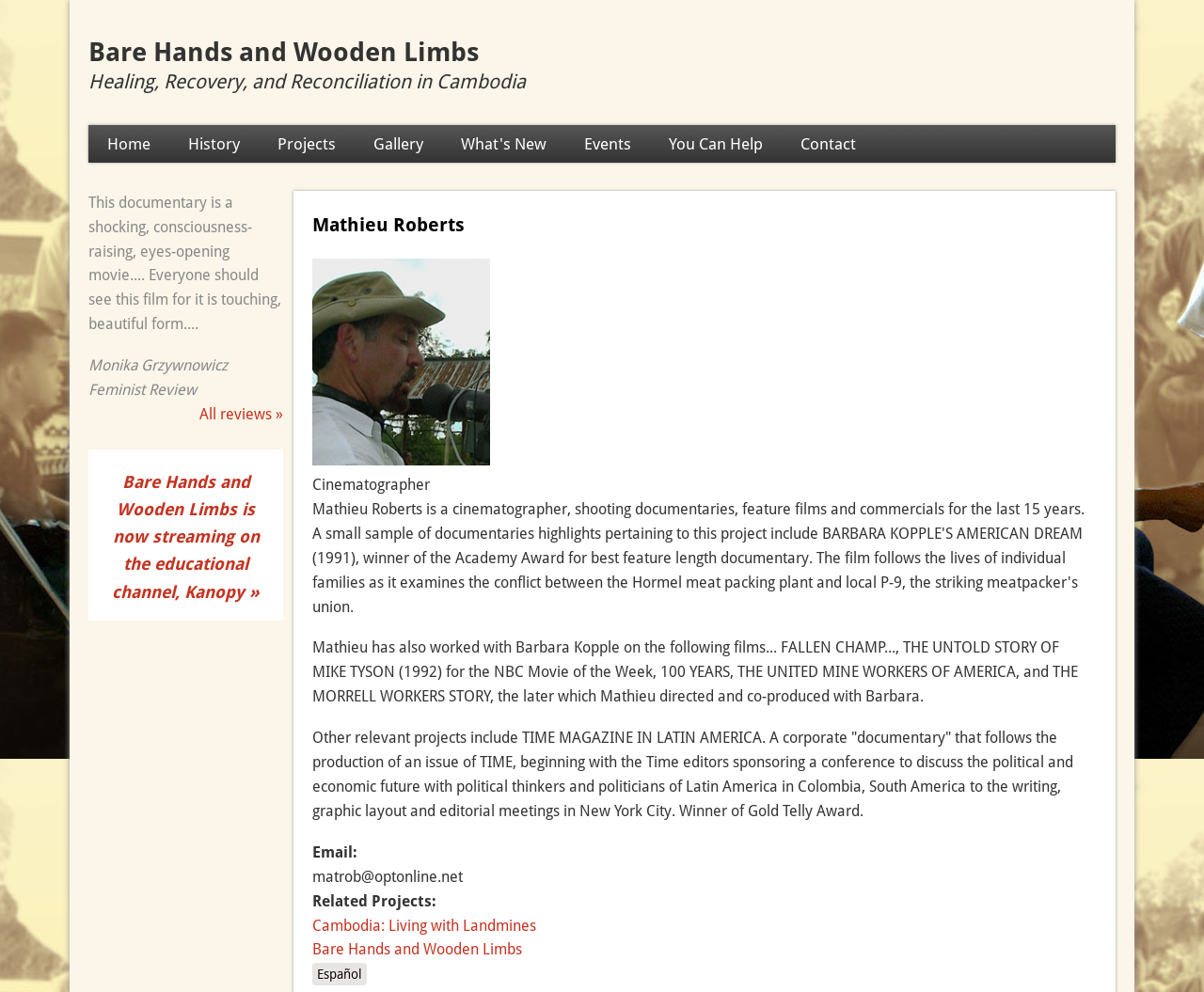Describe all visible elements and their arrangement on the webpage.

The webpage is about Mathieu Roberts, a cinematographer, and his documentary film "Bare Hands and Wooden Limbs". At the top, there is a heading with the title "Bare Hands and Wooden Limbs" and a link with the same title. Below this, there is a brief description of the film, "Healing, Recovery, and Reconciliation in Cambodia". 

On the top-left side, there is a navigation menu with links to "Home", "History", "Projects", "Gallery", "What's New", "Events", "You Can Help", and "Contact". 

Below the navigation menu, there is a section dedicated to Mathieu Roberts. It features an image of him, followed by his profession, "Cinematographer". There are two paragraphs of text describing his work experience, including his collaborations with Barbara Kopple and other projects. 

Further down, there is a section with his contact information, including an email address. Below this, there are links to related projects, including "Cambodia: Living with Landmines" and "Bare Hands and Wooden Limbs". 

At the bottom of the page, there is a footer section with a link to a Spanish version of the website. 

On the right side of the page, there is a complementary section with a quote from a review of the documentary film, followed by the reviewer's name and publication, "Monika Grzywnowicz" from "Feminist Review". There is also a link to "All reviews »". Below this, there is a heading announcing that the film is now streaming on the educational channel, Kanopy, with a link to the channel.